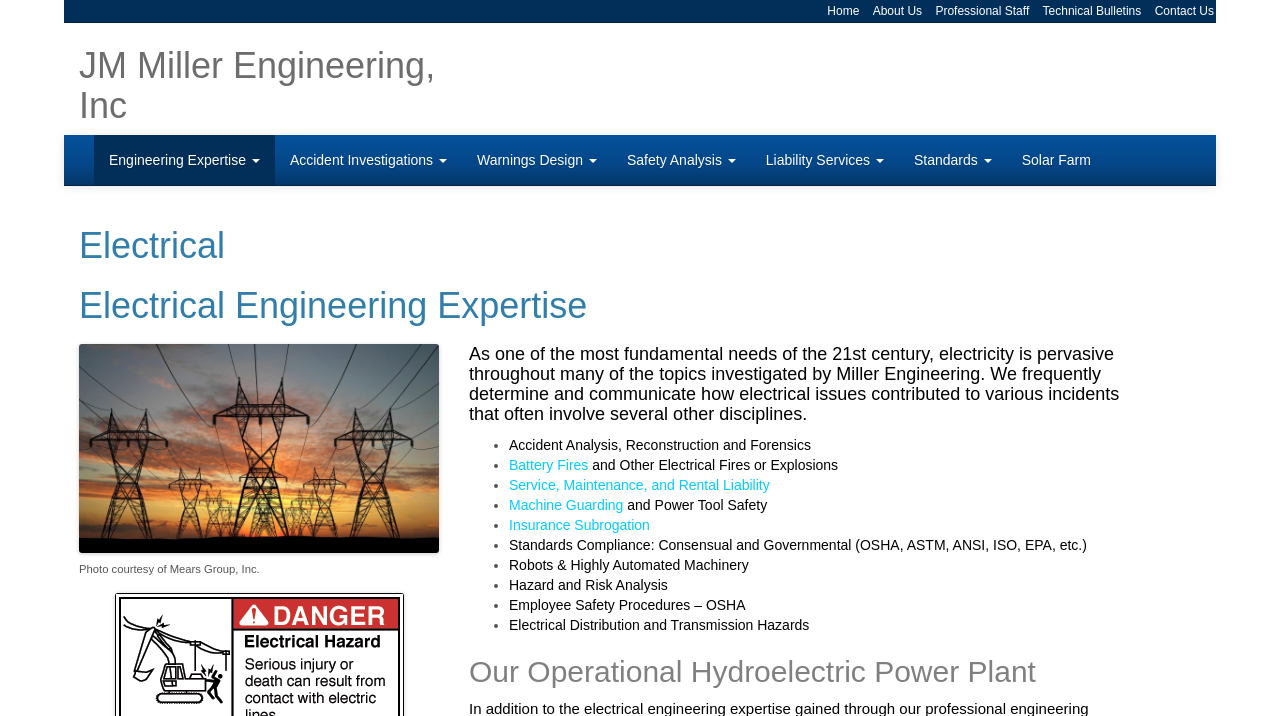Based on the description "About Us", find the bounding box of the specified UI element.

[0.682, 0.006, 0.72, 0.025]